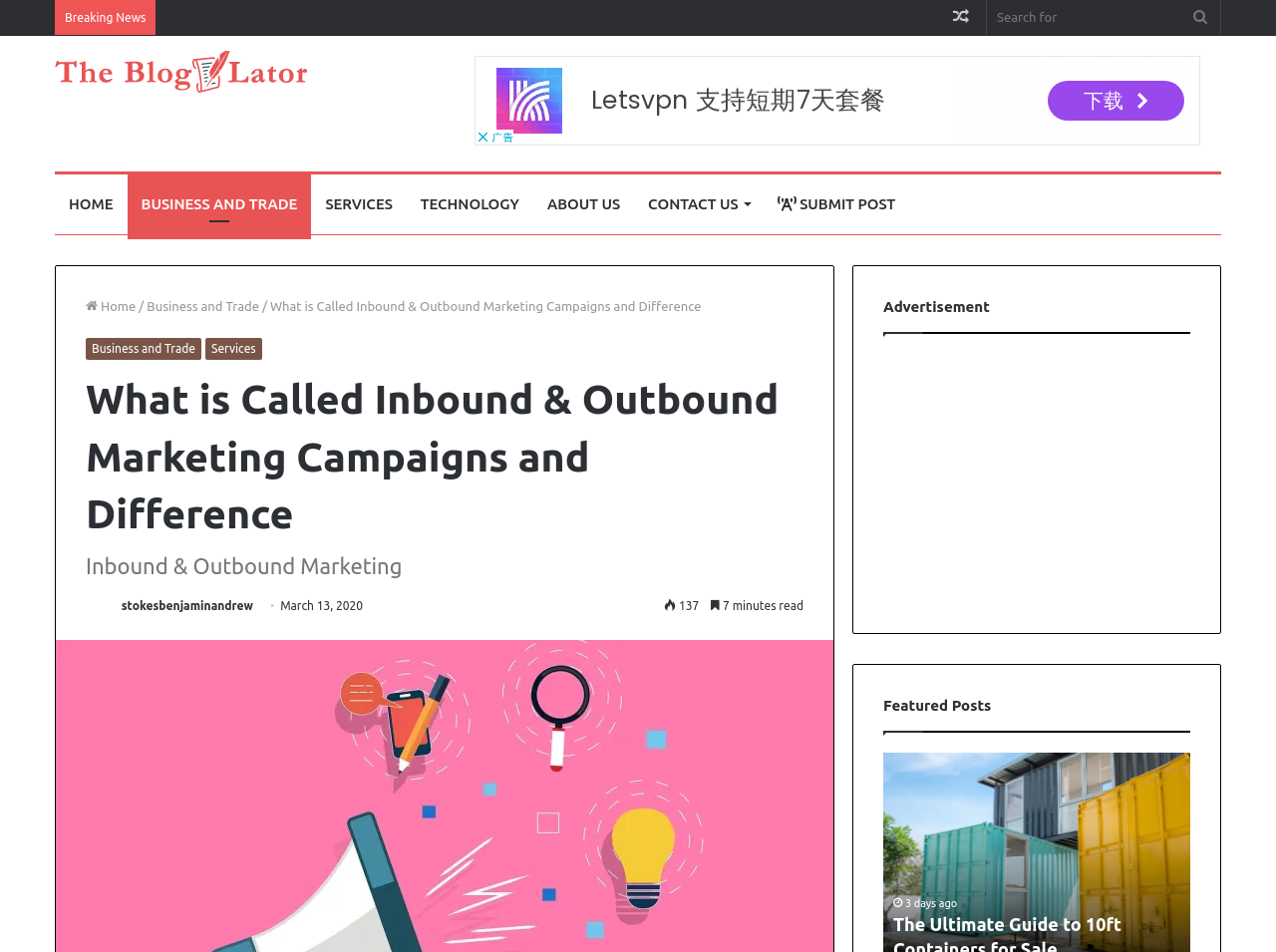Determine the bounding box coordinates of the section to be clicked to follow the instruction: "Read a random article". The coordinates should be given as four float numbers between 0 and 1, formatted as [left, top, right, bottom].

[0.741, 0.0, 0.765, 0.037]